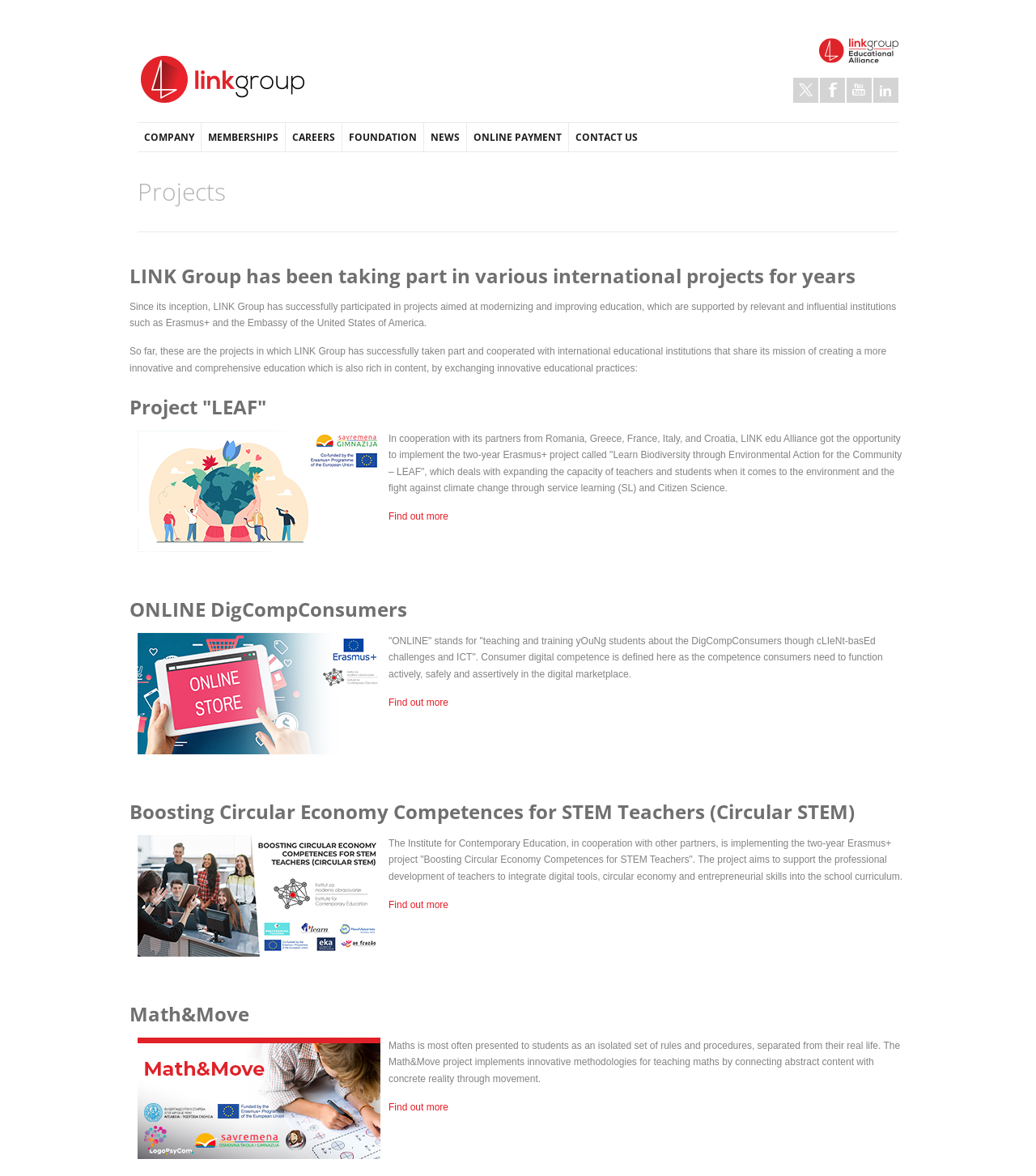Can you pinpoint the bounding box coordinates for the clickable element required for this instruction: "visit Twitter"? The coordinates should be four float numbers between 0 and 1, i.e., [left, top, right, bottom].

[0.766, 0.066, 0.79, 0.088]